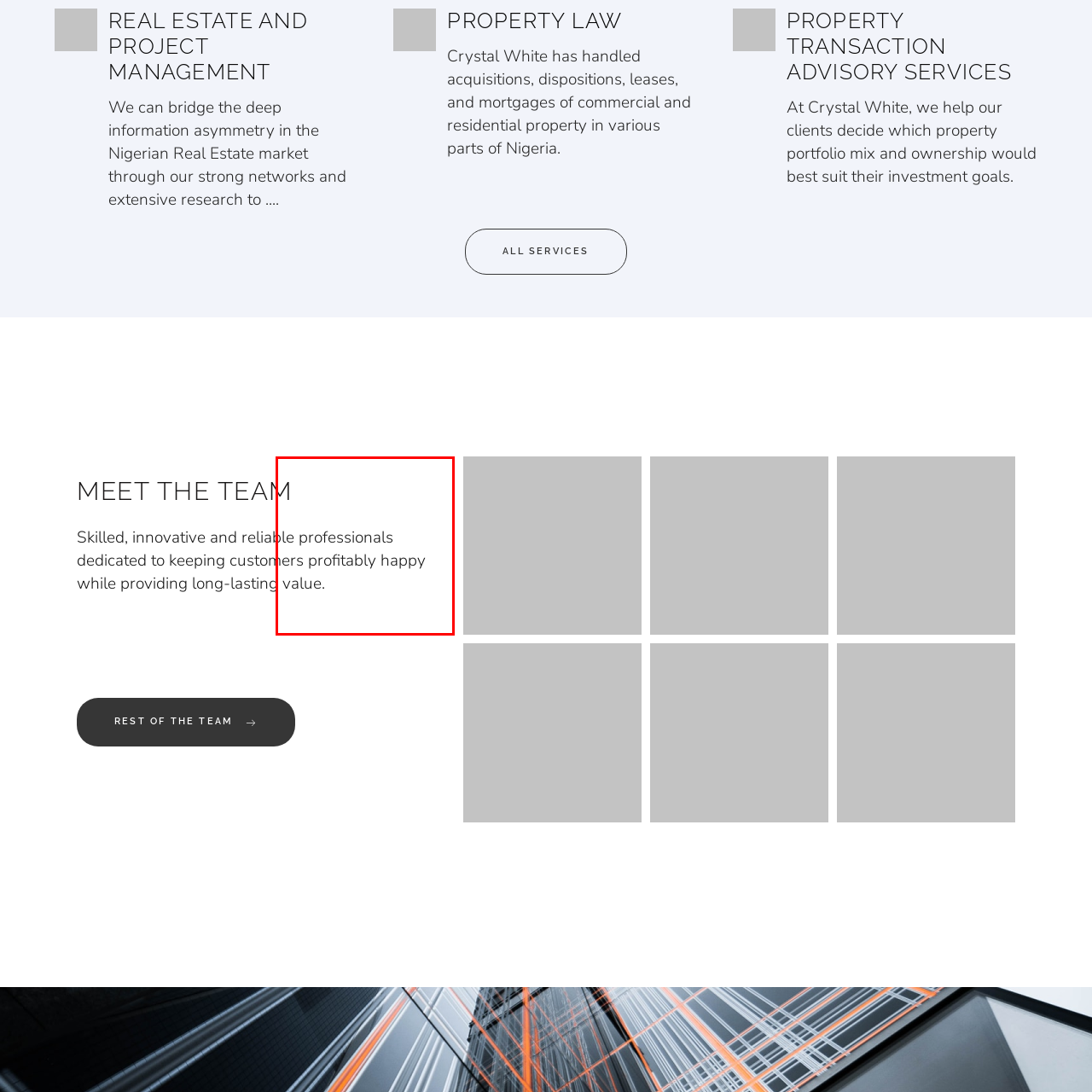Provide a thorough description of the image enclosed within the red border.

The image features a team member from CWG, highlighting their role and expertise within the organization. Accompanying the image is a brief description underscoring the team's dedication to providing exceptional service, ensuring customer satisfaction, and delivering long-lasting value. This emphasizes CWG's commitment to fostering a knowledgeable and skilled workforce, essential for addressing the complexities of the real estate and project management sectors in Nigeria.